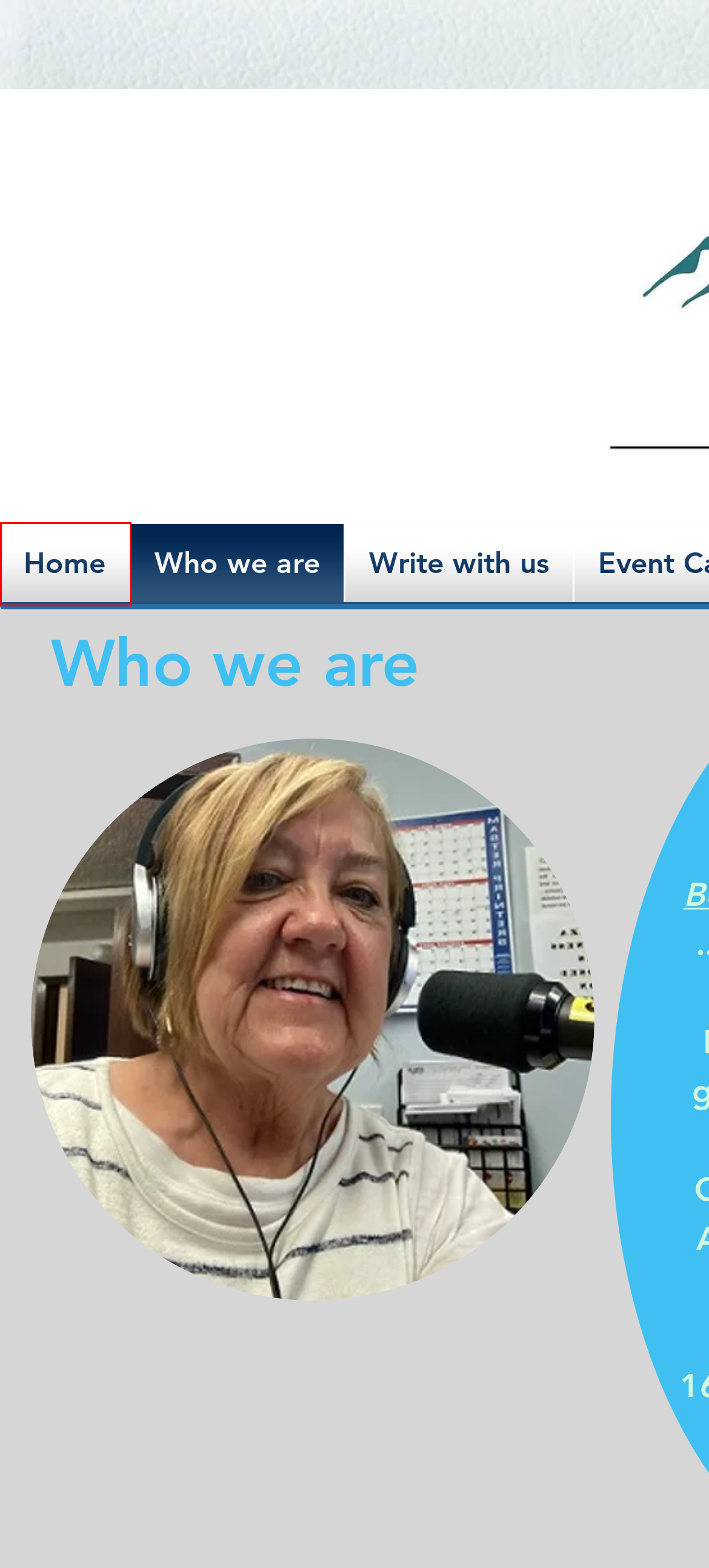Observe the screenshot of a webpage with a red bounding box around an element. Identify the webpage description that best fits the new page after the element inside the bounding box is clicked. The candidates are:
A. WE Write | ccwe
B. Resources | ccwe
C. Event Calendar | ccwe
D. Contact Us | ccwe
E. Write with us | ccwe
F. Membership | ccwe
G. Member Sites | ccwe
H. Home | ccwe

H